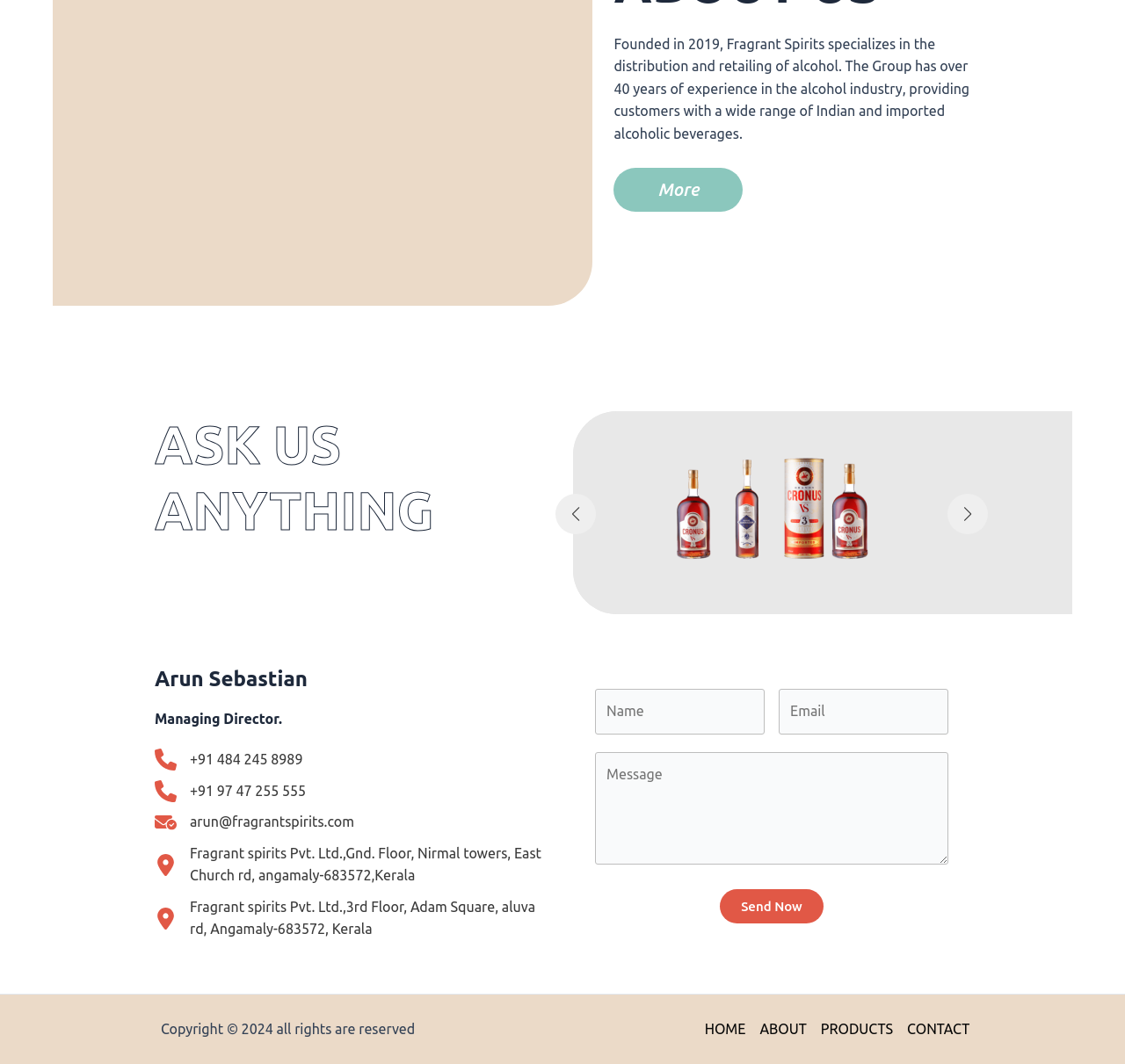Locate the bounding box coordinates of the element that should be clicked to execute the following instruction: "Click on 'Send Now'".

[0.64, 0.835, 0.732, 0.868]